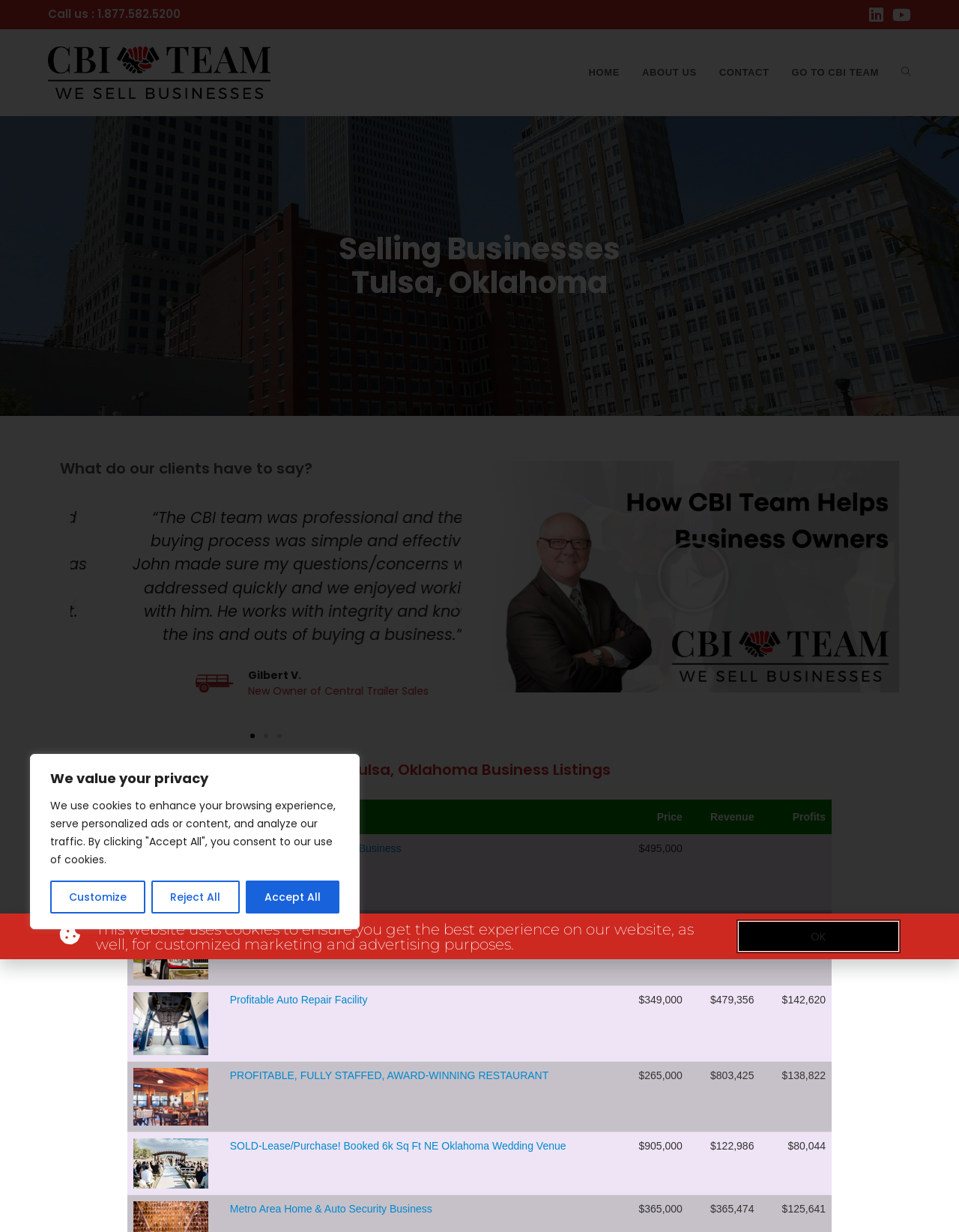What is the phone number to call?
Analyze the image and deliver a detailed answer to the question.

The phone number can be found at the top of the webpage, next to the social media links, which is 'Call us : 1.877.582.5200'.